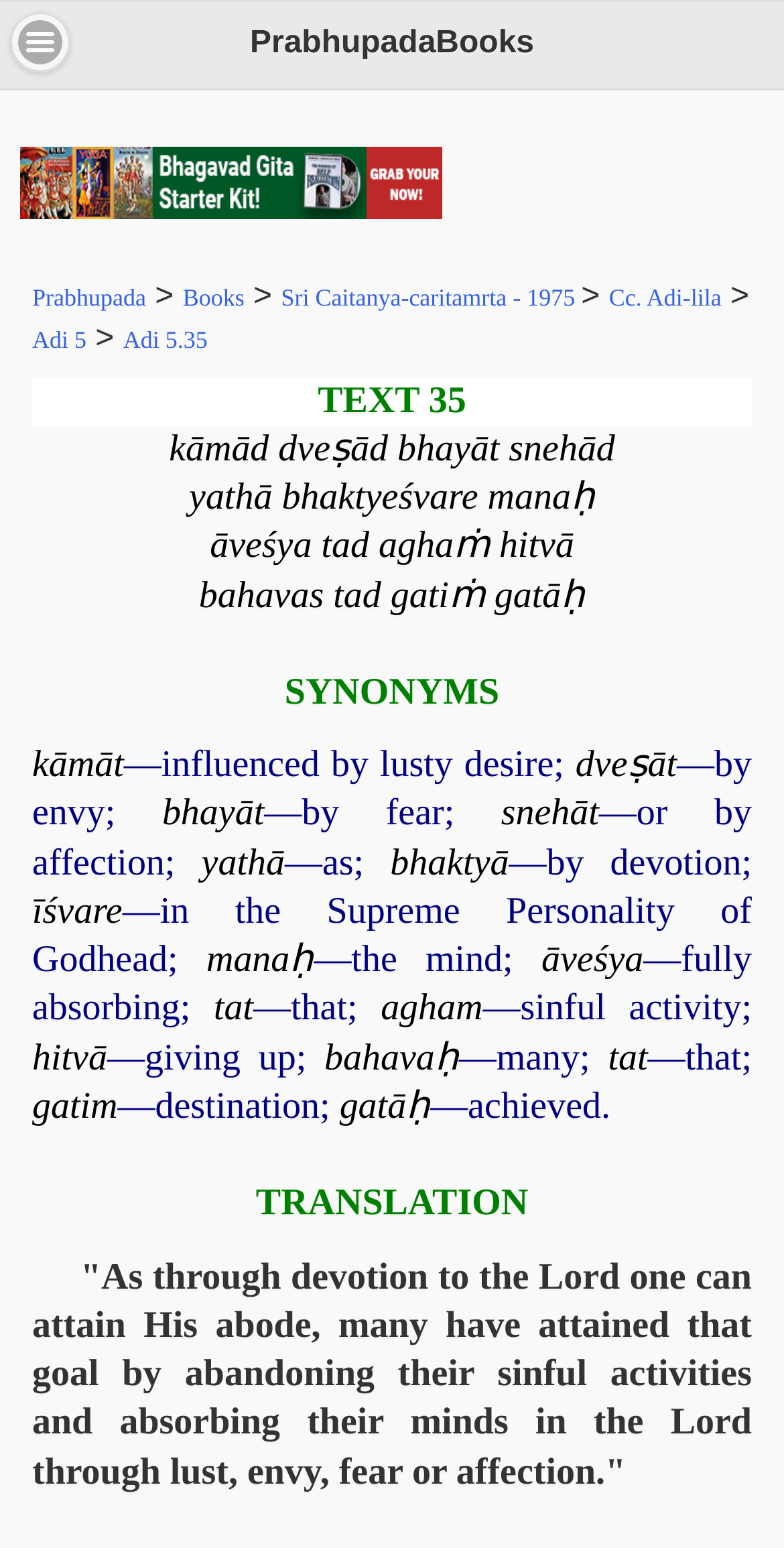What is the title of the book?
Refer to the image and give a detailed answer to the query.

I found the title of the book by looking at the heading 'Sri Caitanya-caritamrta - 1975' which is a link on the webpage. This suggests that the webpage is about a book with this title, specifically the 1975 edition.